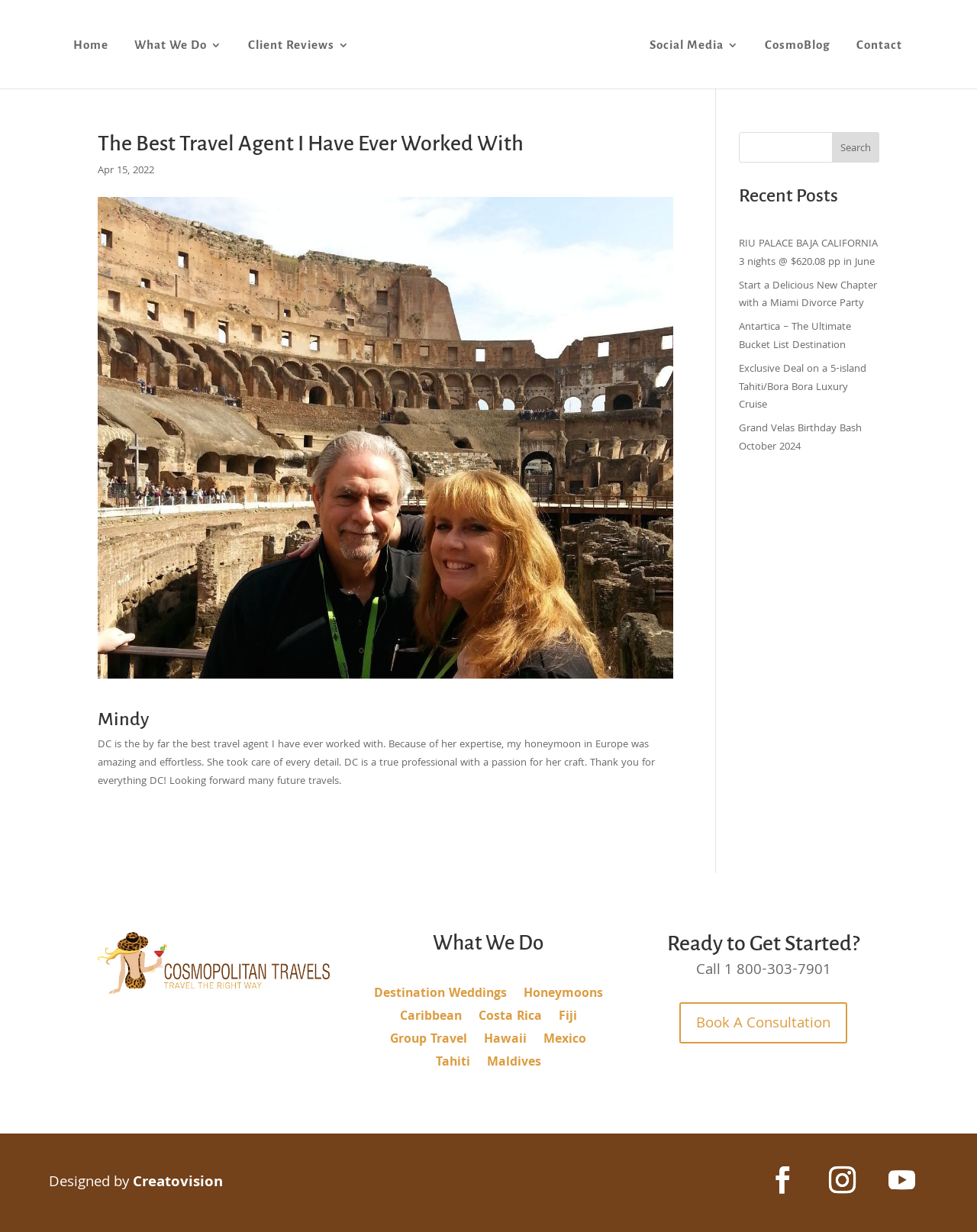Determine the coordinates of the bounding box that should be clicked to complete the instruction: "Click on the 'Home' link". The coordinates should be represented by four float numbers between 0 and 1: [left, top, right, bottom].

[0.075, 0.031, 0.111, 0.072]